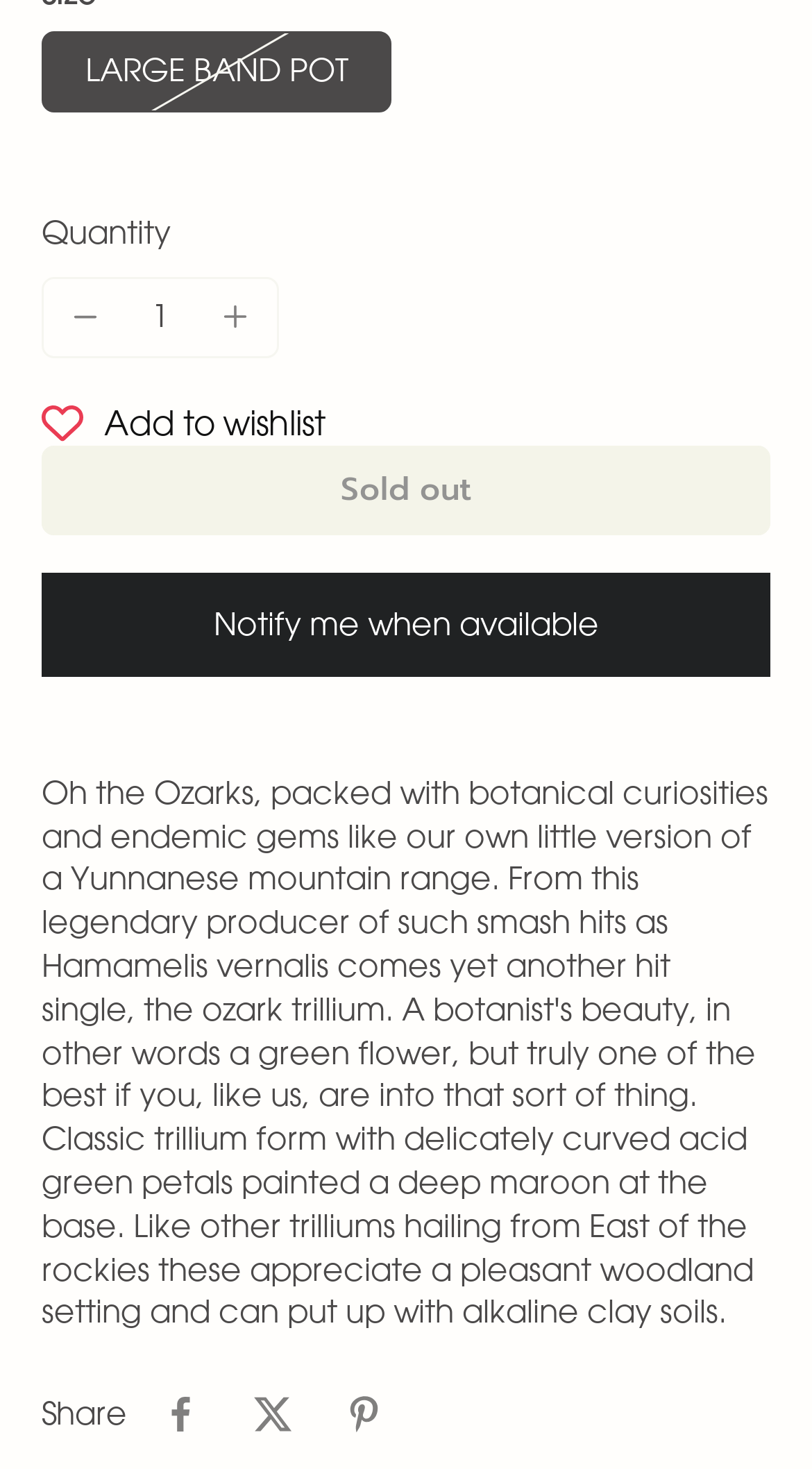Predict the bounding box coordinates of the UI element that matches this description: "Укр". The coordinates should be in the format [left, top, right, bottom] with each value between 0 and 1.

None